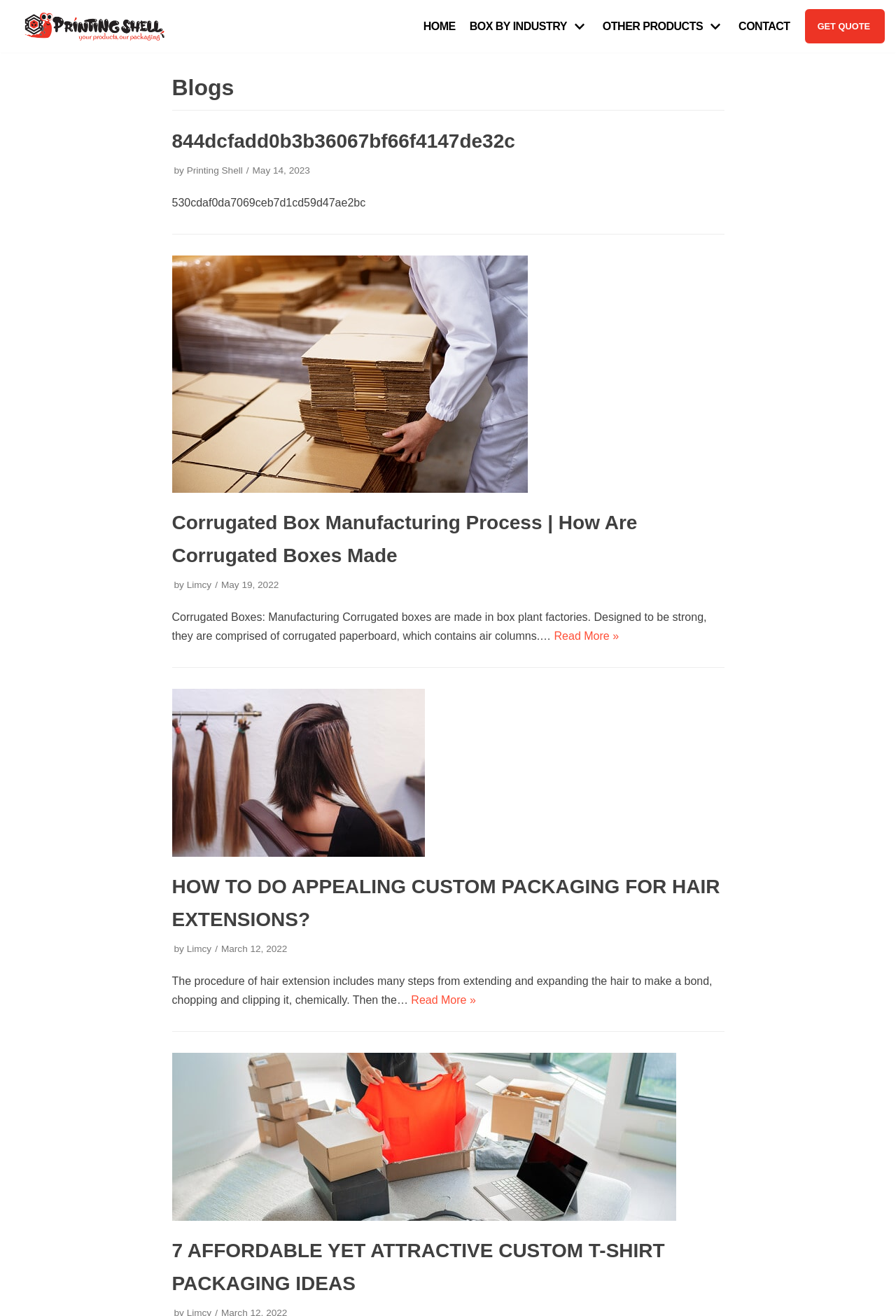Refer to the screenshot and give an in-depth answer to this question: What is the primary menu of the website?

The navigation element 'Primary Menu' contains links to 'HOME', 'BOX BY INDUSTRY', 'OTHER PRODUCTS', and 'CONTACT', which are the primary menu items of the website.